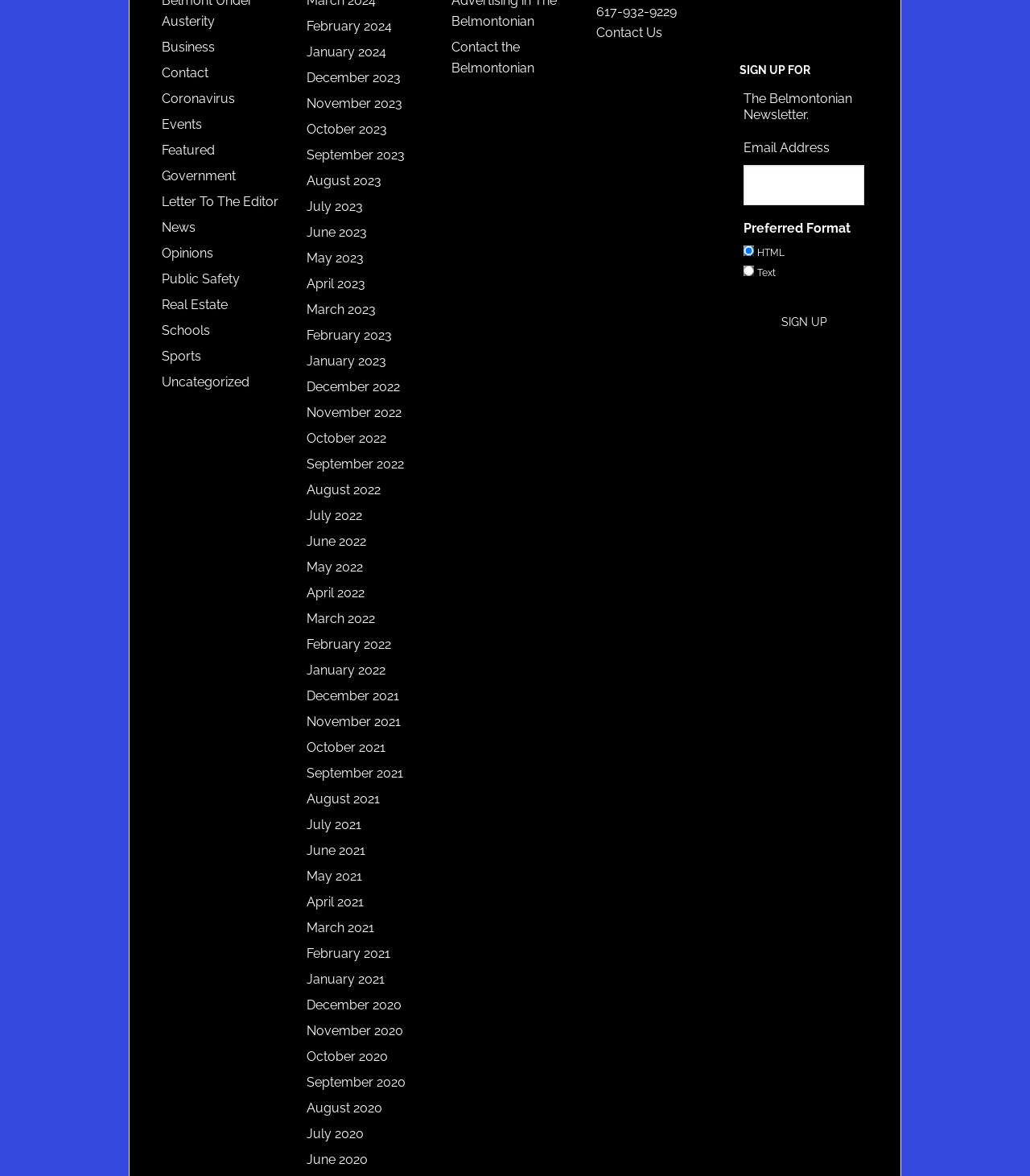Give a concise answer of one word or phrase to the question: 
What is the purpose of the form on the right side?

To sign up for a newsletter